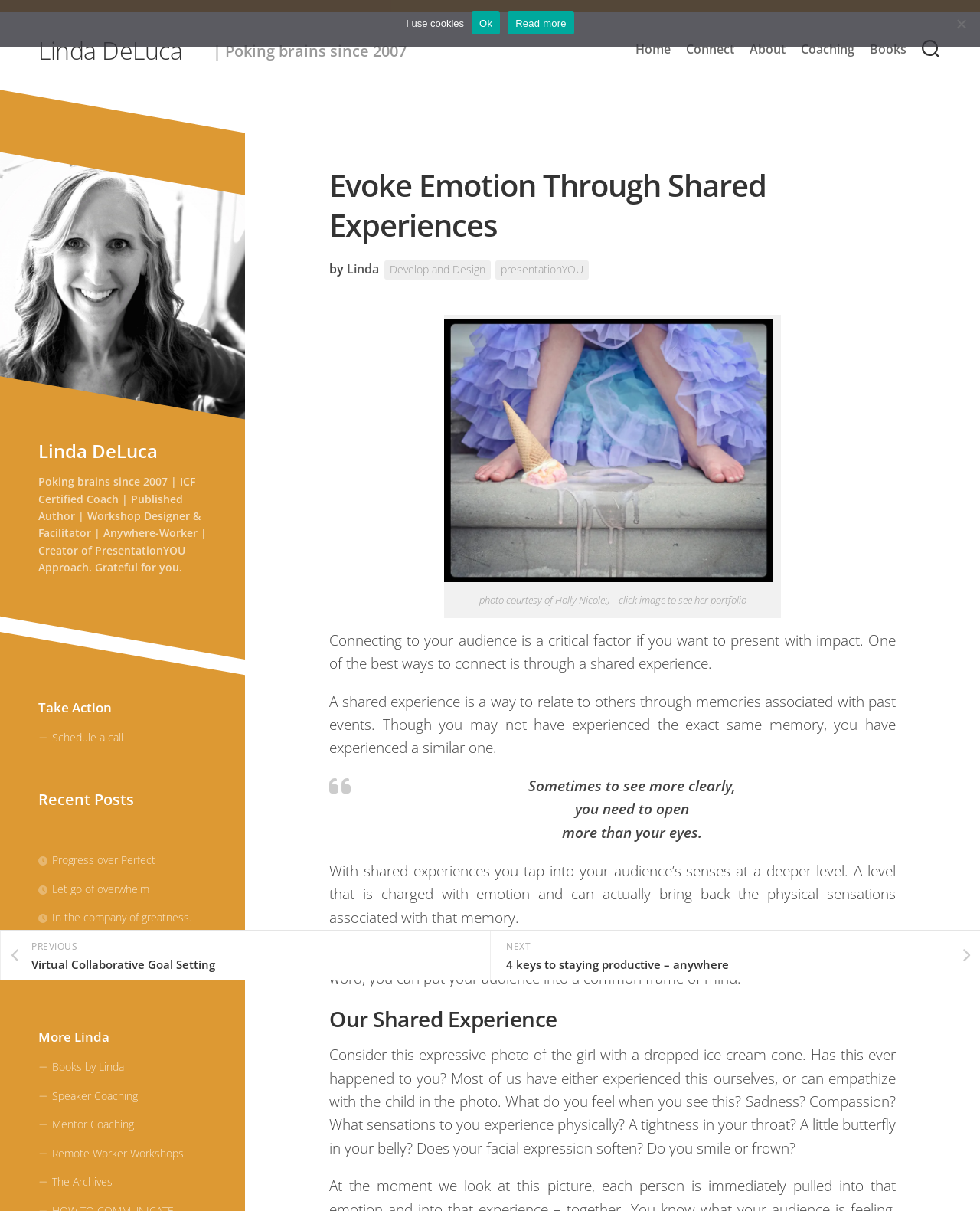Please pinpoint the bounding box coordinates for the region I should click to adhere to this instruction: "Schedule a call with Linda".

[0.039, 0.598, 0.211, 0.622]